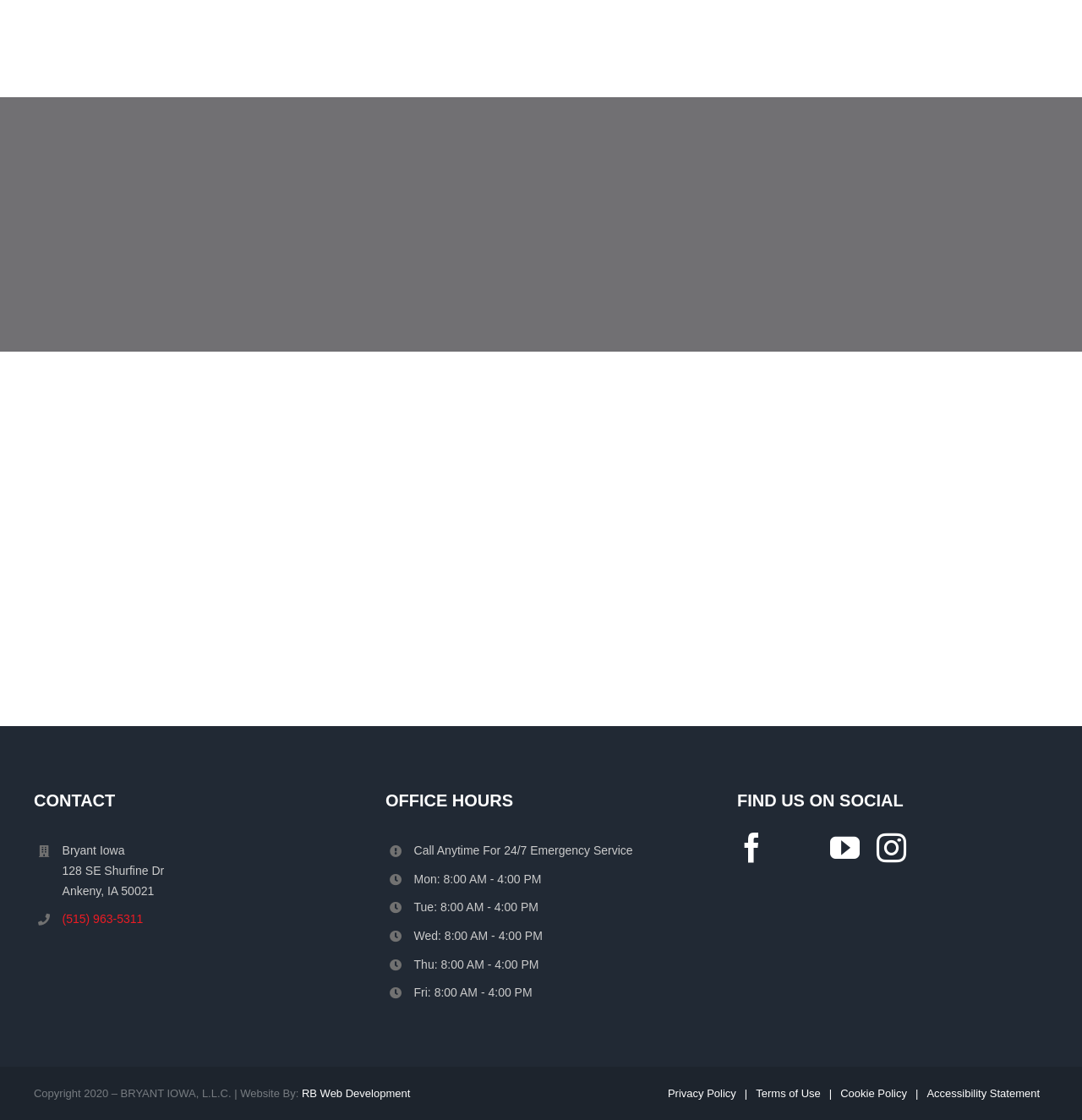Determine the bounding box coordinates of the element's region needed to click to follow the instruction: "View the website's Privacy Policy". Provide these coordinates as four float numbers between 0 and 1, formatted as [left, top, right, bottom].

[0.617, 0.97, 0.68, 0.982]